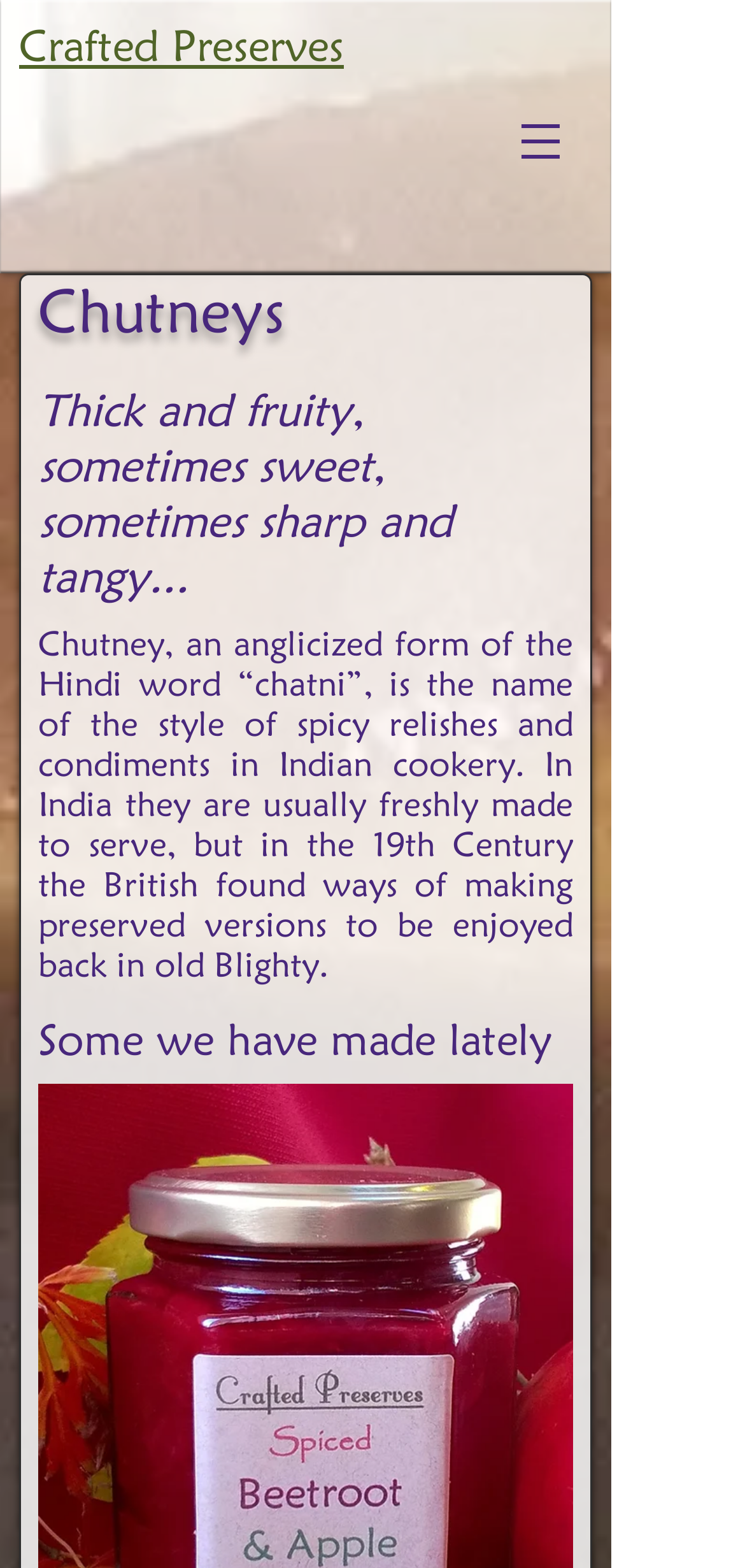What is the context of the chutneys in Indian cookery?
Using the information from the image, give a concise answer in one word or a short phrase.

Spicy relishes and condiments